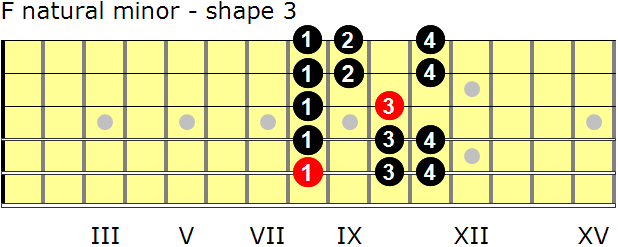Explain the image in a detailed and thorough manner.

The image illustrates the F natural minor guitar scale in "shape 3" on the fretboard. It features a yellow background with a detailed depiction of the fretboard, highlighting the positions of notes using colored circles. The notes are labeled with numbers indicating their finger placement: '1', '2', '3', and '4'. 

In this shape, you can see the following note placements: 

- The first finger (1) is placed on multiple notes along the scale.
- The second finger (2) appears in specific positions to assist with transitions.
- The third finger (3) is prominently marked in red, likely indicating a critical note or pivot point within this shape.
- The fourth finger (4) also appears, completing the scale's finger positioning.

At the bottom, Roman numerals (III, V, VII, IX, XII, XV) are labeled, which may correspond to scale degrees or positions relevant to the overall structure of the F natural minor scale. This visual representation serves as a practical guide for guitarists seeking to master this particular scale shape.